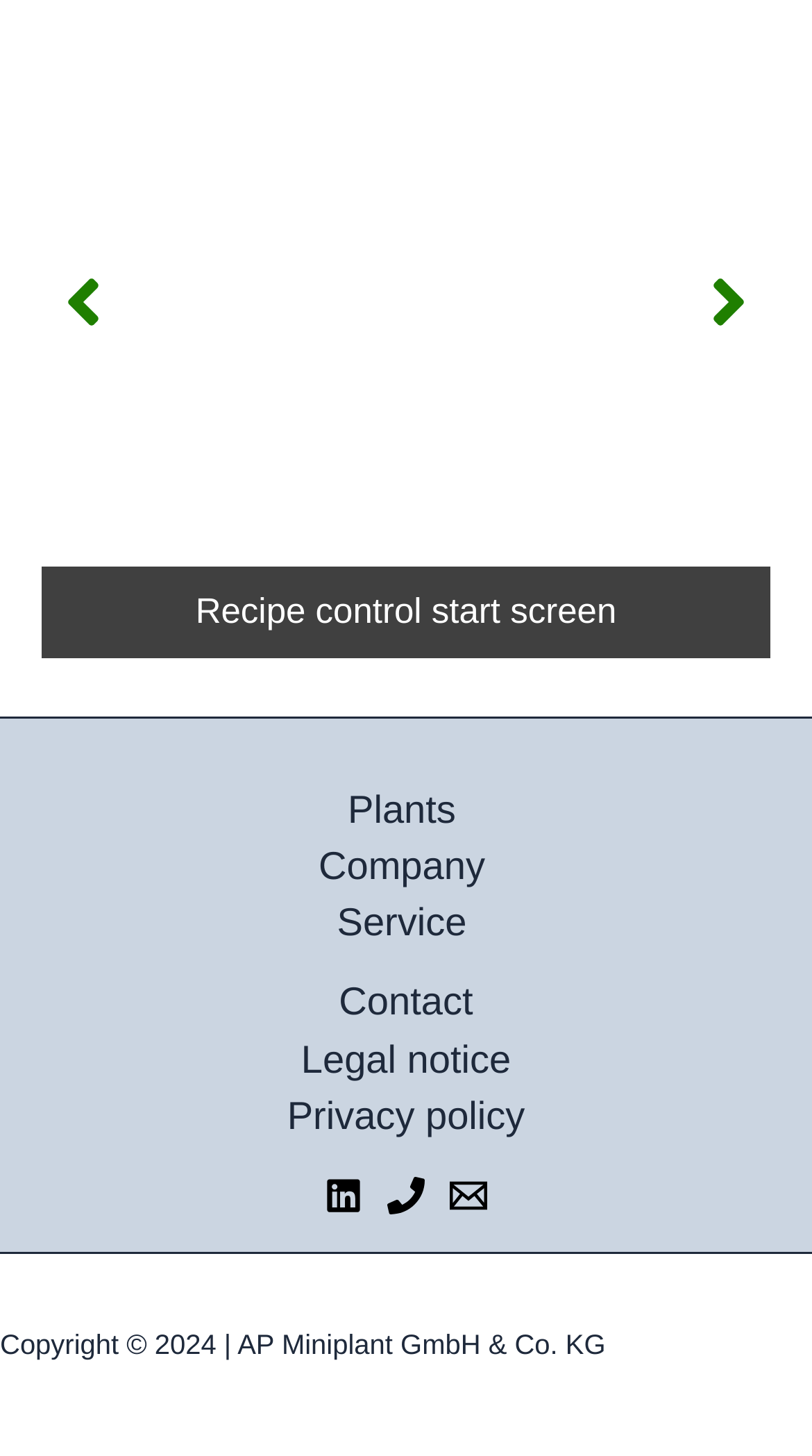Bounding box coordinates should be provided in the format (top-left x, top-left y, bottom-right x, bottom-right y) with all values between 0 and 1. Identify the bounding box for this UI element: Privacy policy

[0.302, 0.746, 0.698, 0.785]